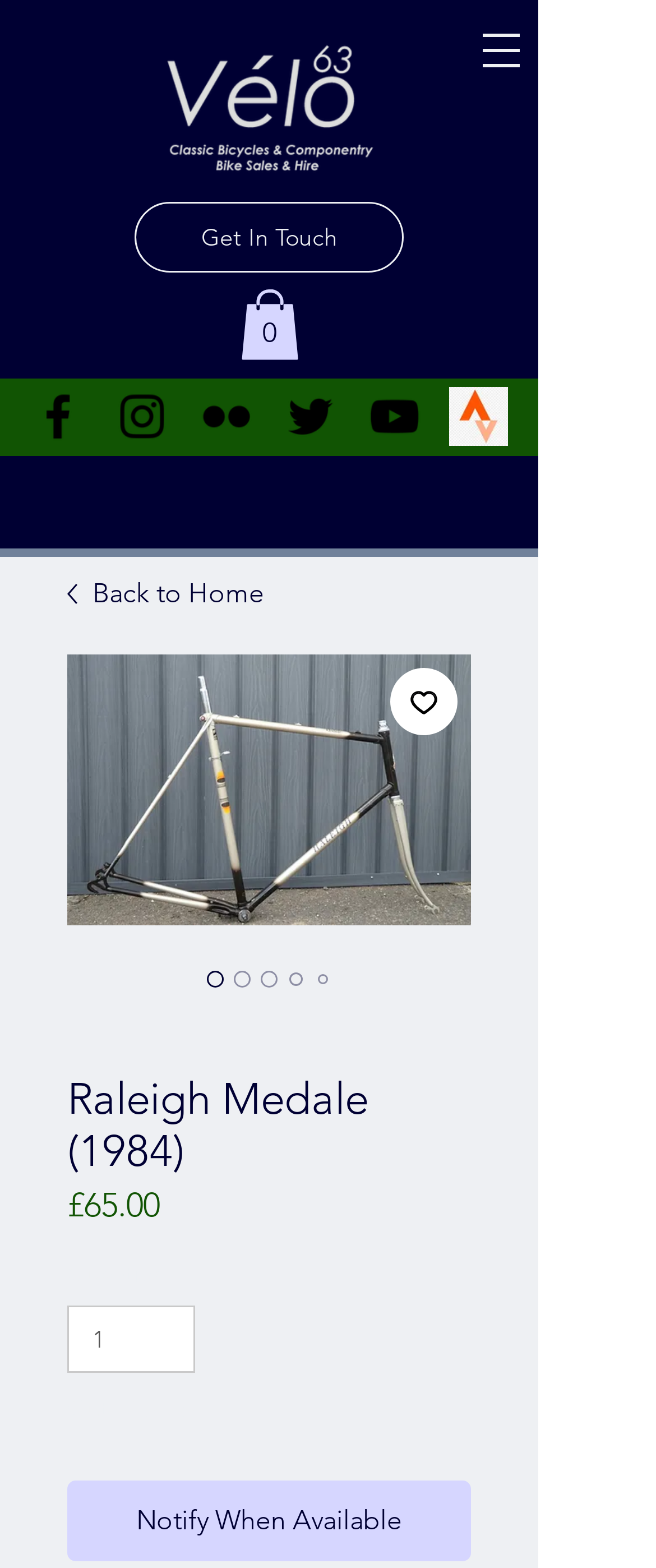Please find the bounding box coordinates of the element's region to be clicked to carry out this instruction: "Open navigation menu".

[0.705, 0.011, 0.821, 0.054]